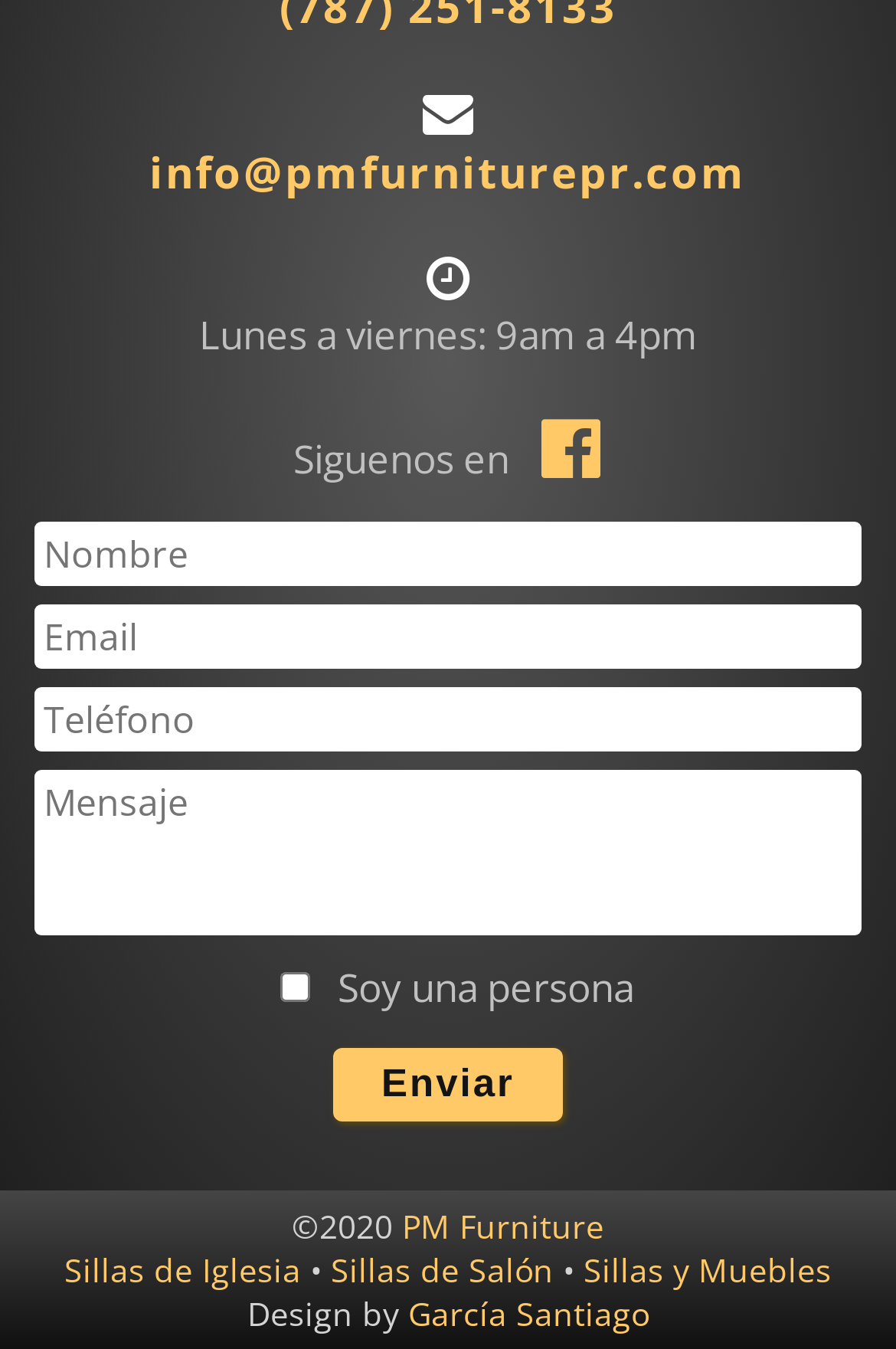Answer the question using only one word or a concise phrase: What is the copyright year?

2020